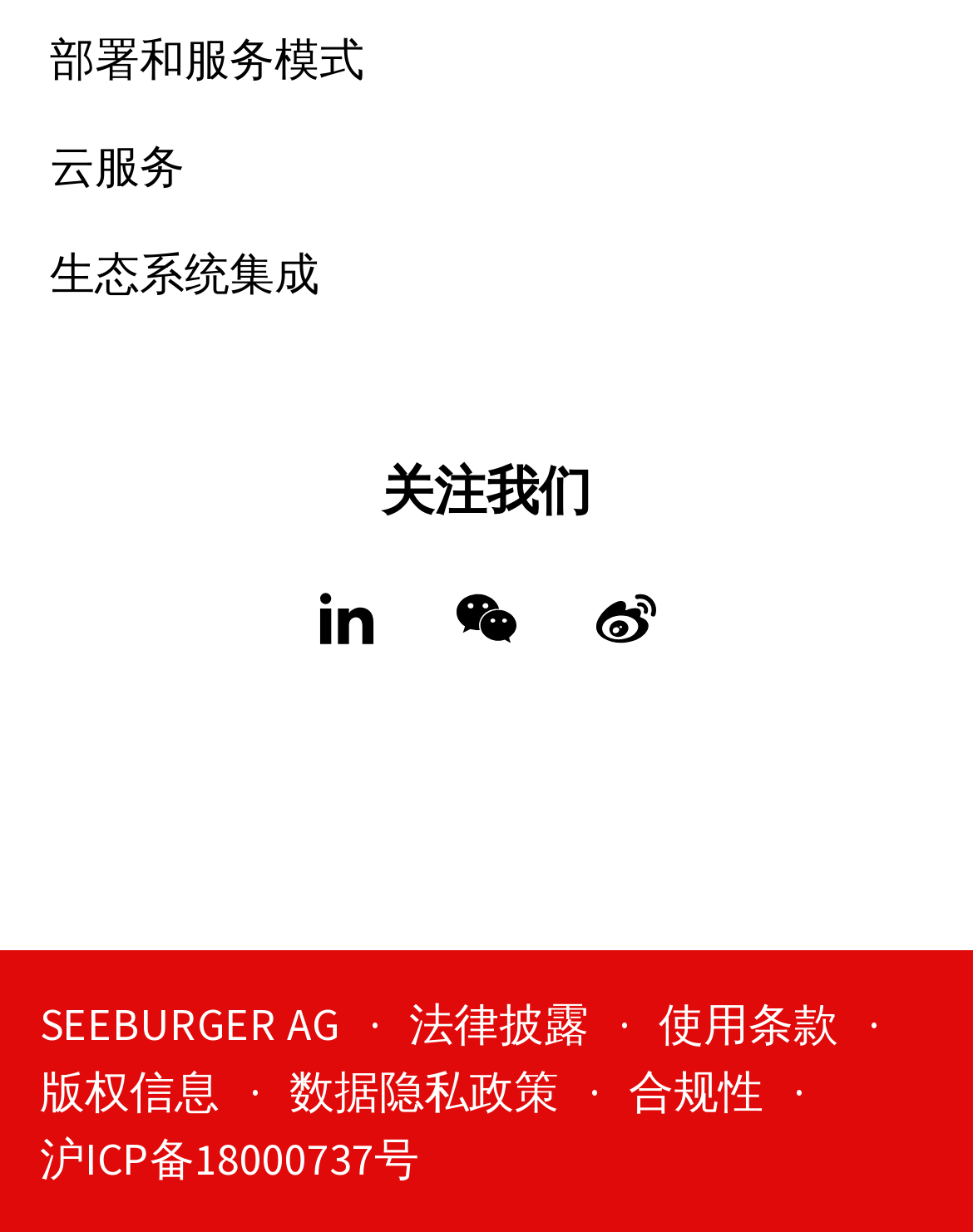From the webpage screenshot, identify the region described by SEEBURGER AG. Provide the bounding box coordinates as (top-left x, top-left y, bottom-right x, bottom-right y), with each value being a floating point number between 0 and 1.

[0.041, 0.804, 0.41, 0.858]